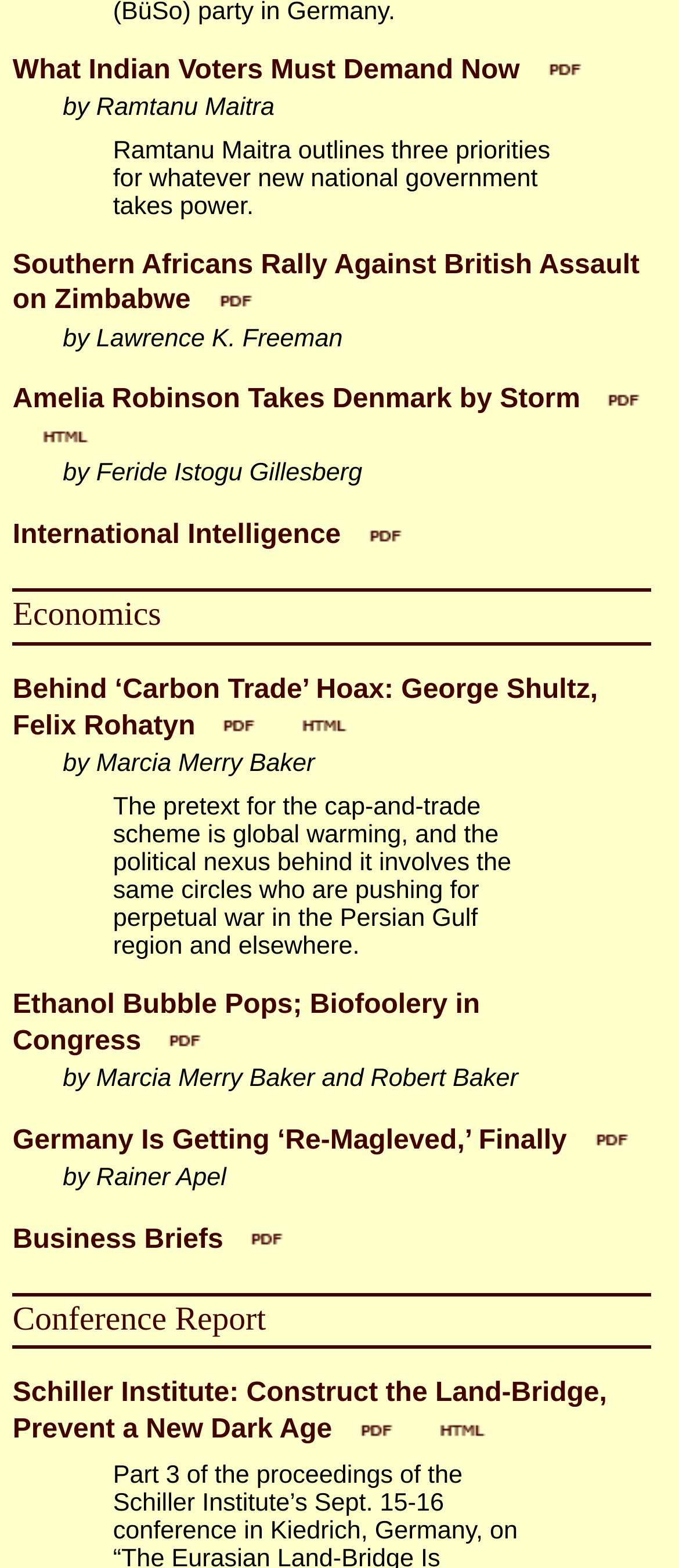What is the title of the first article?
Please describe in detail the information shown in the image to answer the question.

The first article on the webpage has a heading element with the text 'What Indian Voters Must Demand Now', which is also a link. Therefore, the title of the first article is 'What Indian Voters Must Demand Now'.